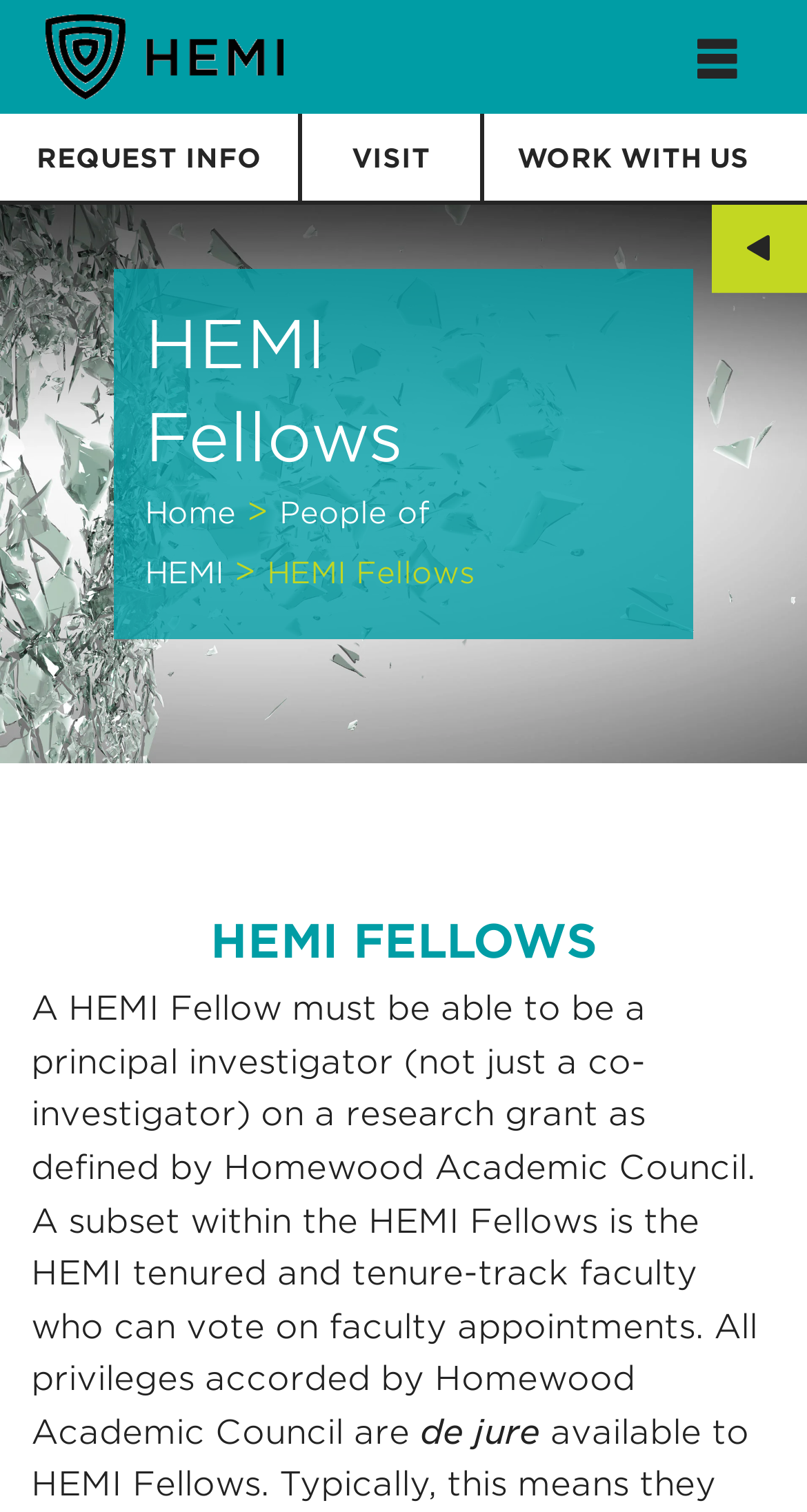What are the three options on the top right?
Look at the screenshot and respond with one word or a short phrase.

REQUEST INFO, VISIT, WORK WITH US